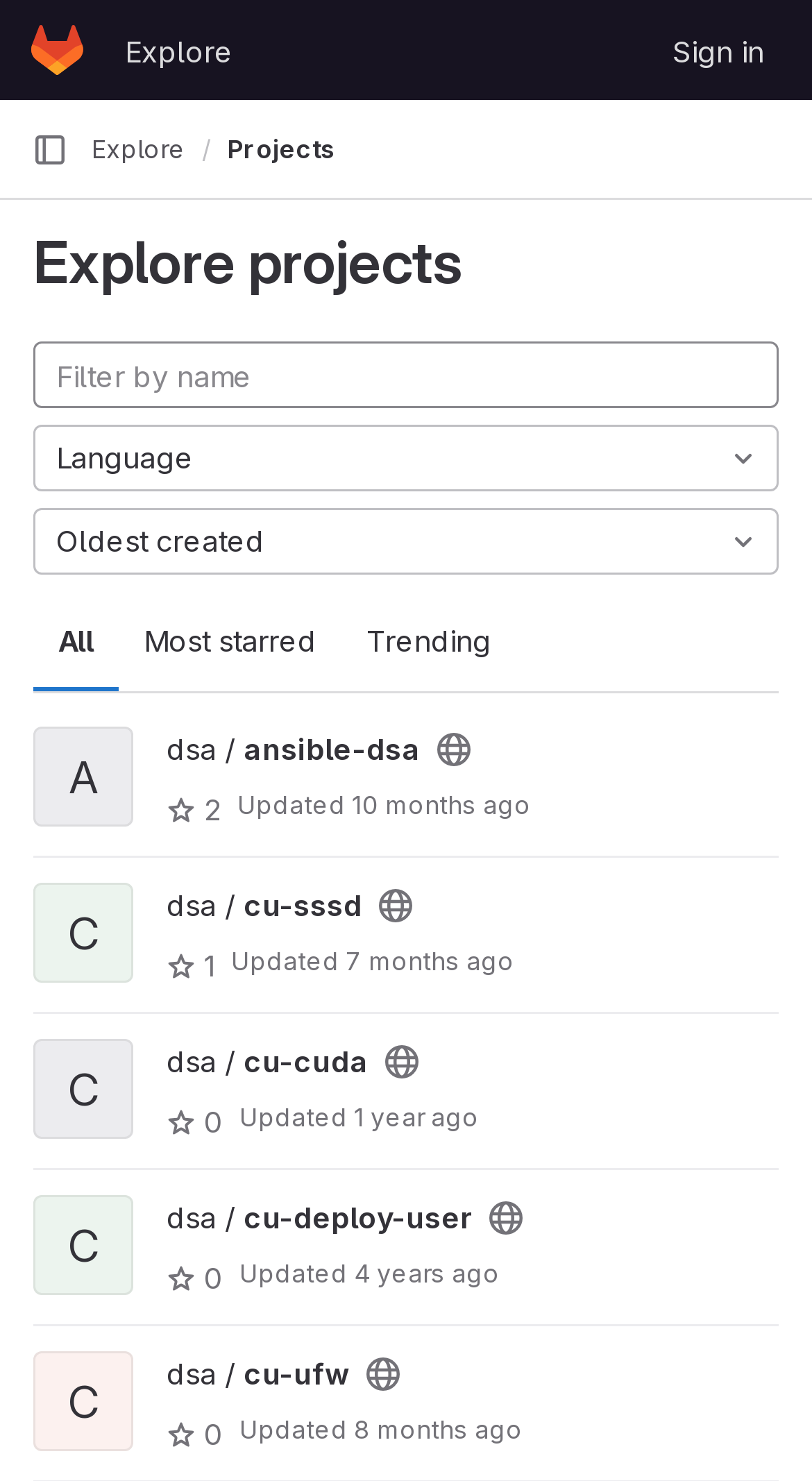Determine the bounding box coordinates for the area that needs to be clicked to fulfill this task: "Search for a project". The coordinates must be given as four float numbers between 0 and 1, i.e., [left, top, right, bottom].

[0.041, 0.231, 0.959, 0.276]